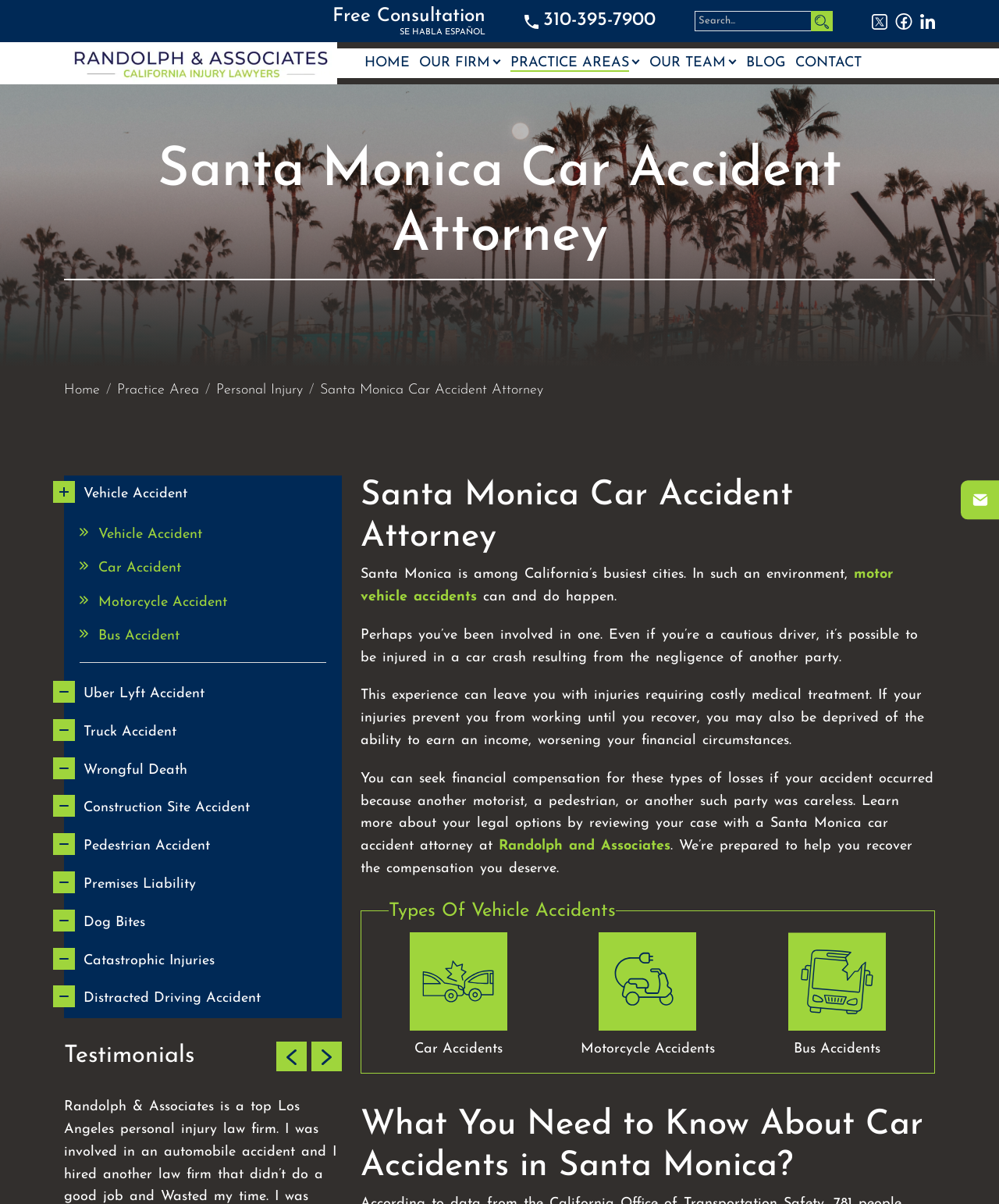Pinpoint the bounding box coordinates of the clickable area necessary to execute the following instruction: "Call the phone number". The coordinates should be given as four float numbers between 0 and 1, namely [left, top, right, bottom].

[0.544, 0.009, 0.656, 0.024]